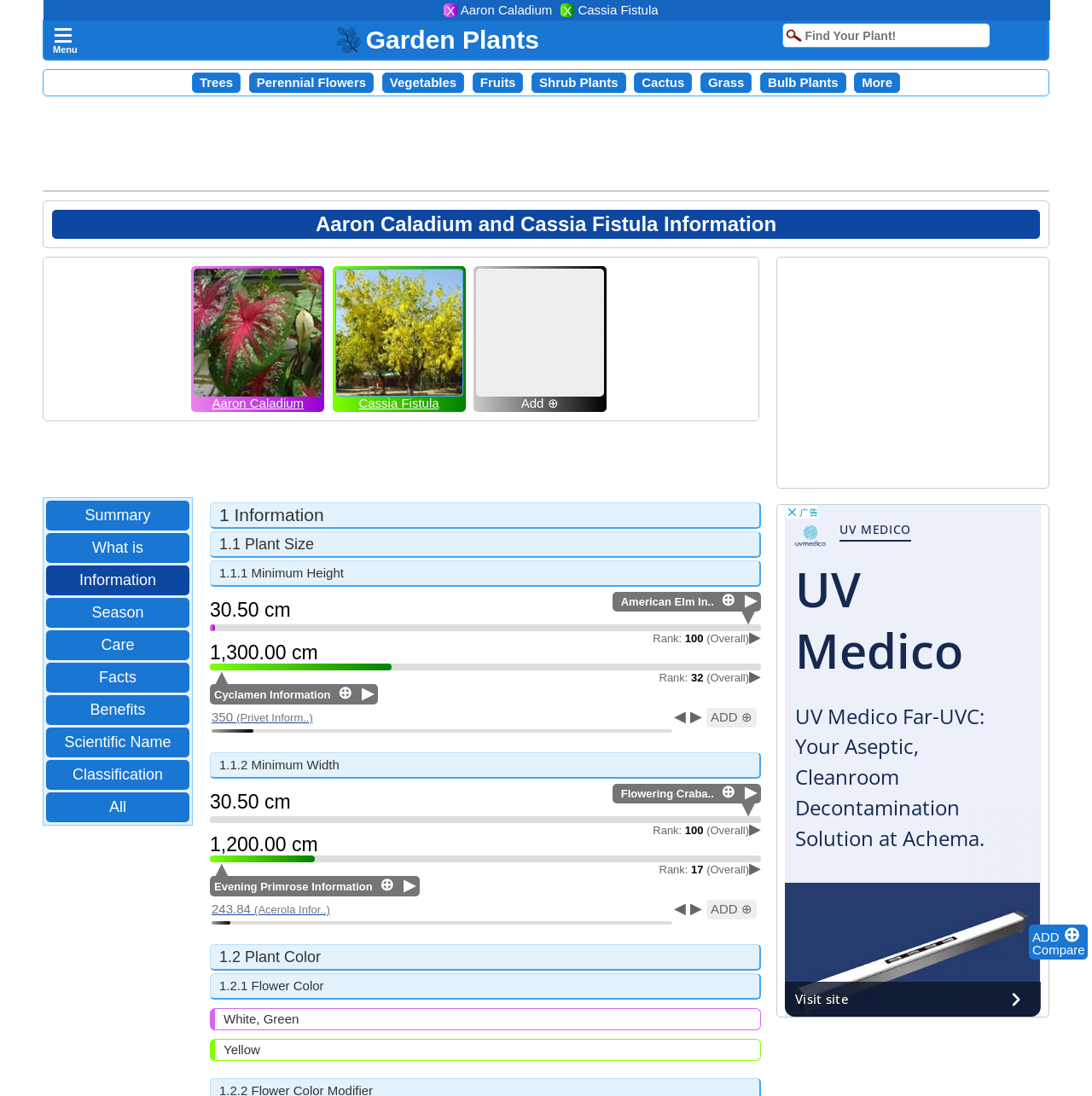How many plants are currently being compared?
Look at the image and respond with a one-word or short phrase answer.

2